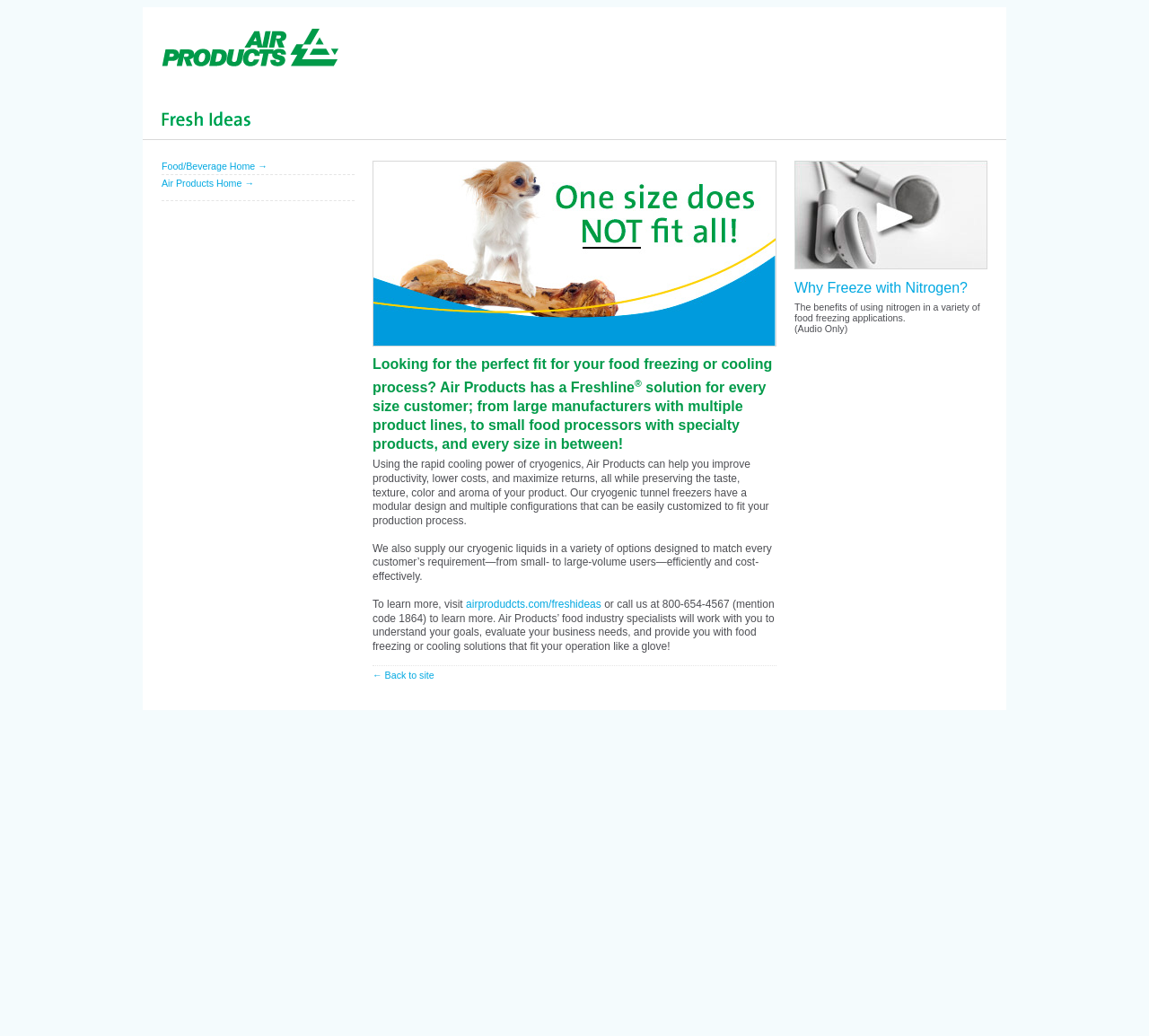What is the topic of the podcast mentioned on the webpage?
Refer to the image and provide a one-word or short phrase answer.

Why Freeze with Nitrogen?